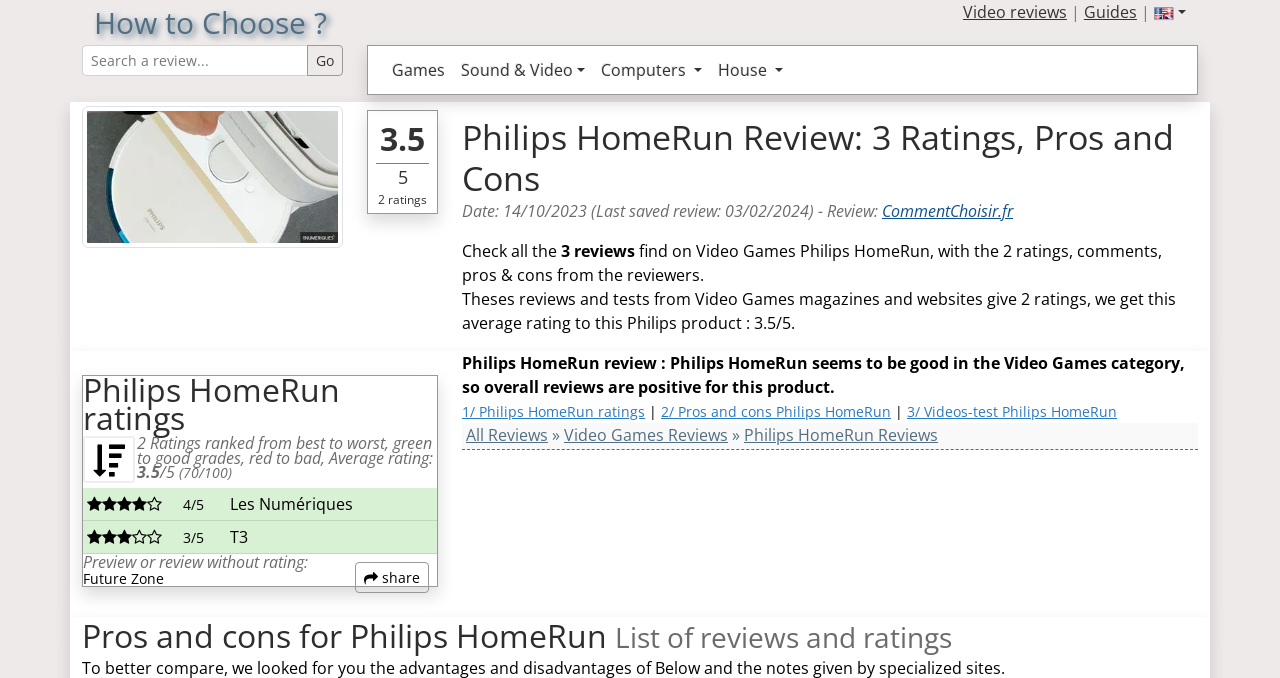From the webpage screenshot, identify the region described by Sound & Video. Provide the bounding box coordinates as (top-left x, top-left y, bottom-right x, bottom-right y), with each value being a floating point number between 0 and 1.

[0.354, 0.074, 0.463, 0.133]